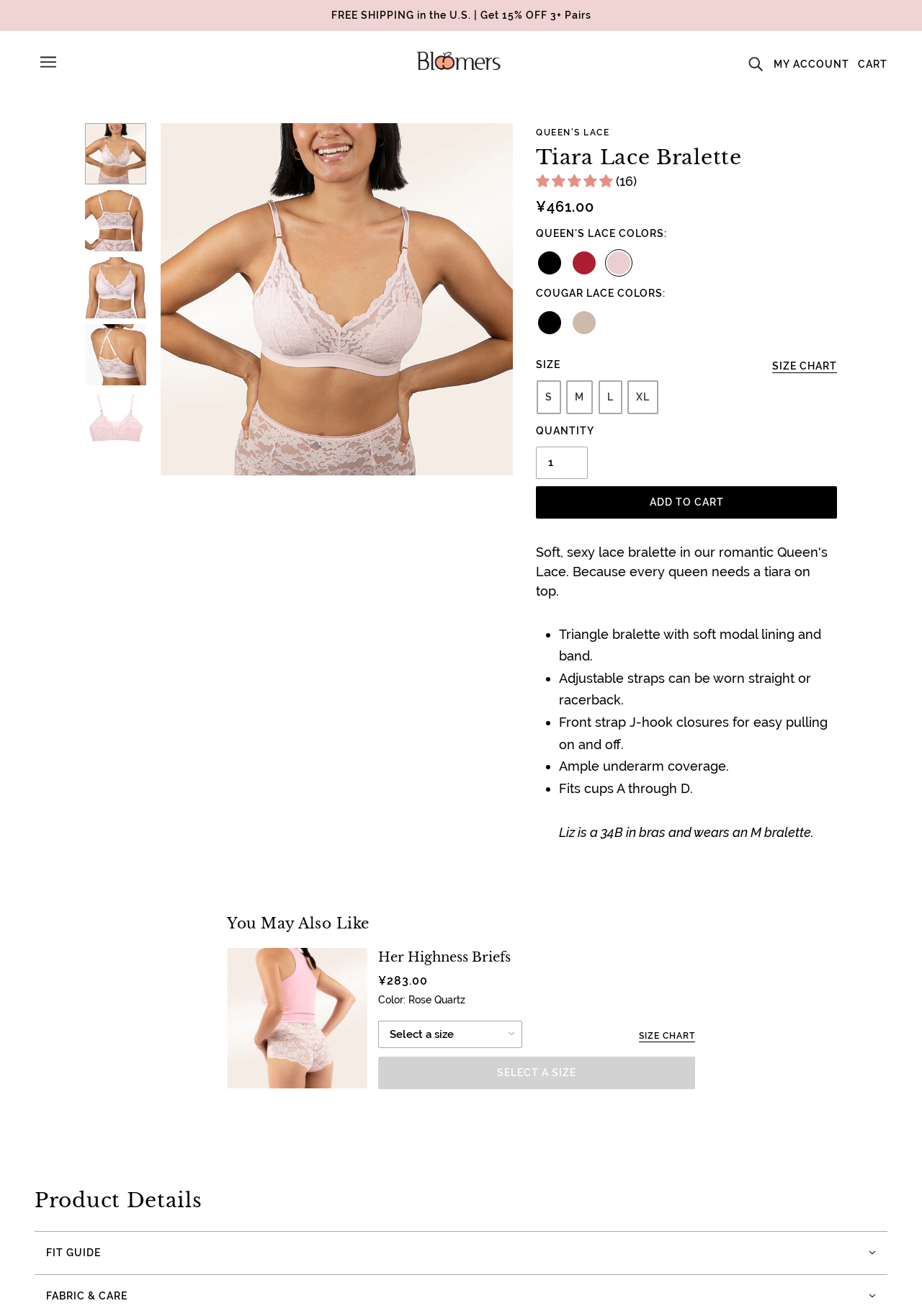Identify the bounding box for the UI element described as: "Add to Cart". The coordinates should be four float numbers between 0 and 1, i.e., [left, top, right, bottom].

[0.582, 0.37, 0.908, 0.394]